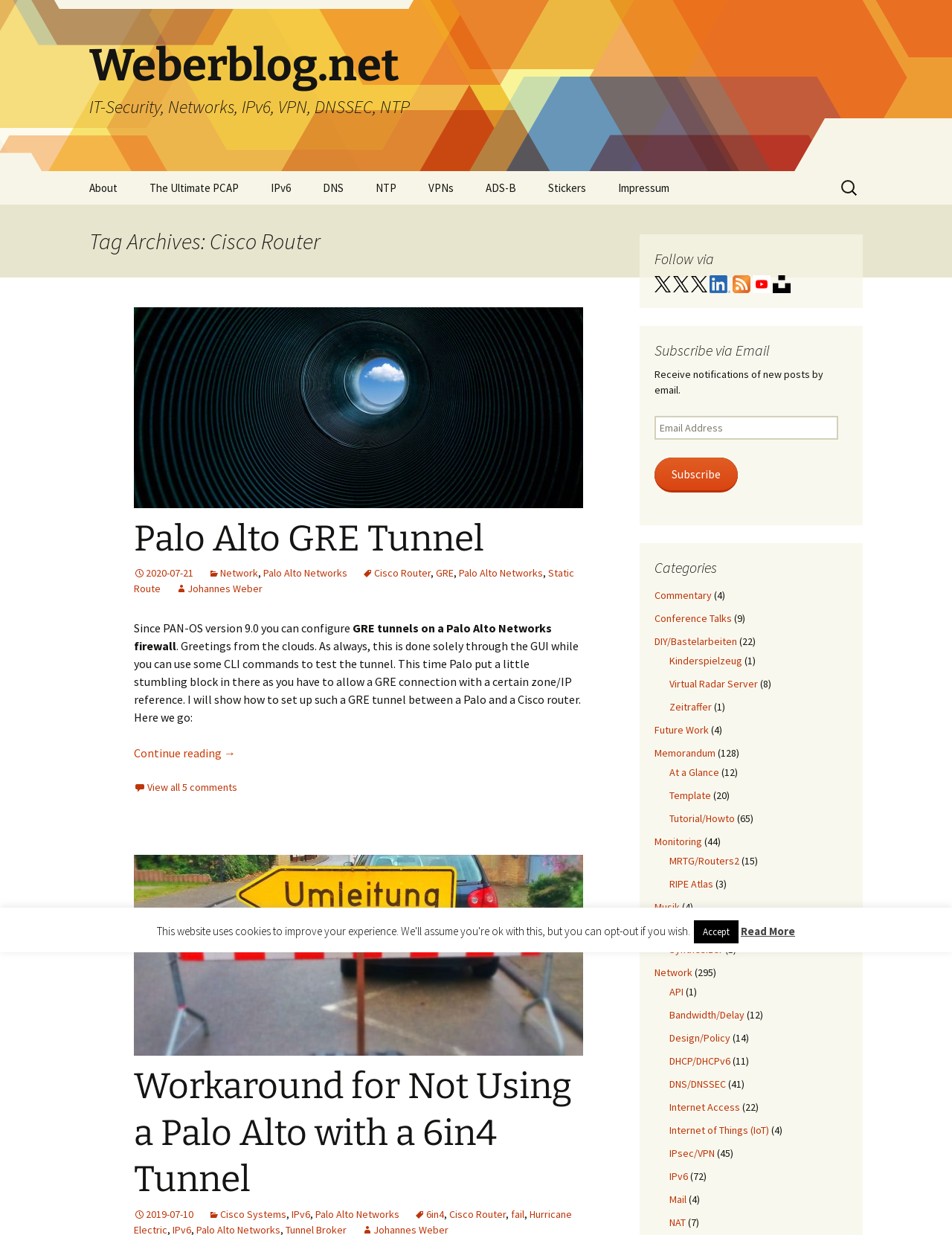How many comments are there on the article?
With the help of the image, please provide a detailed response to the question.

The footer of the article mentions 'View all 5 comments', indicating that there are 5 comments on the article.